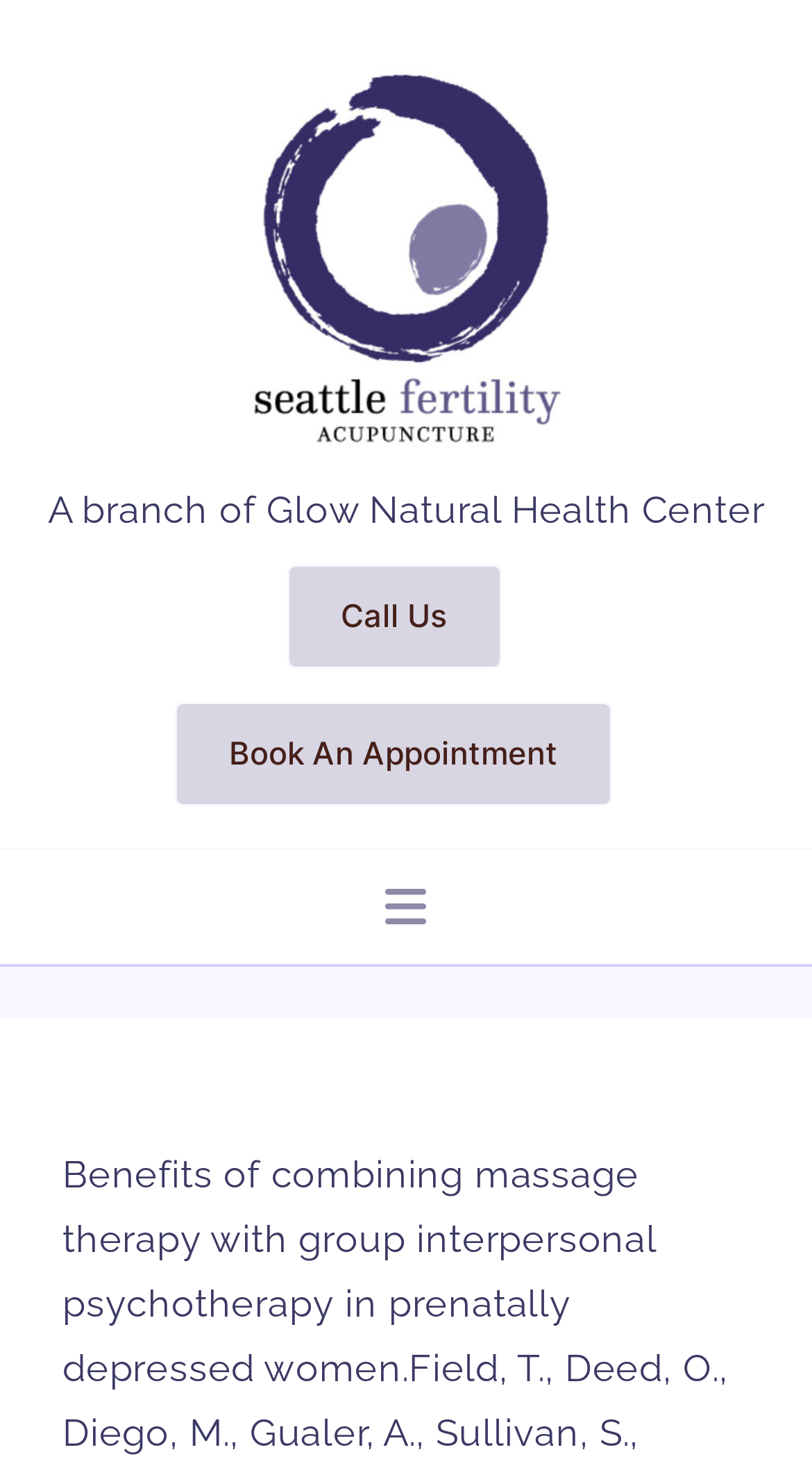What is the name of the health center?
Using the visual information, answer the question in a single word or phrase.

Glow Natural Health Center